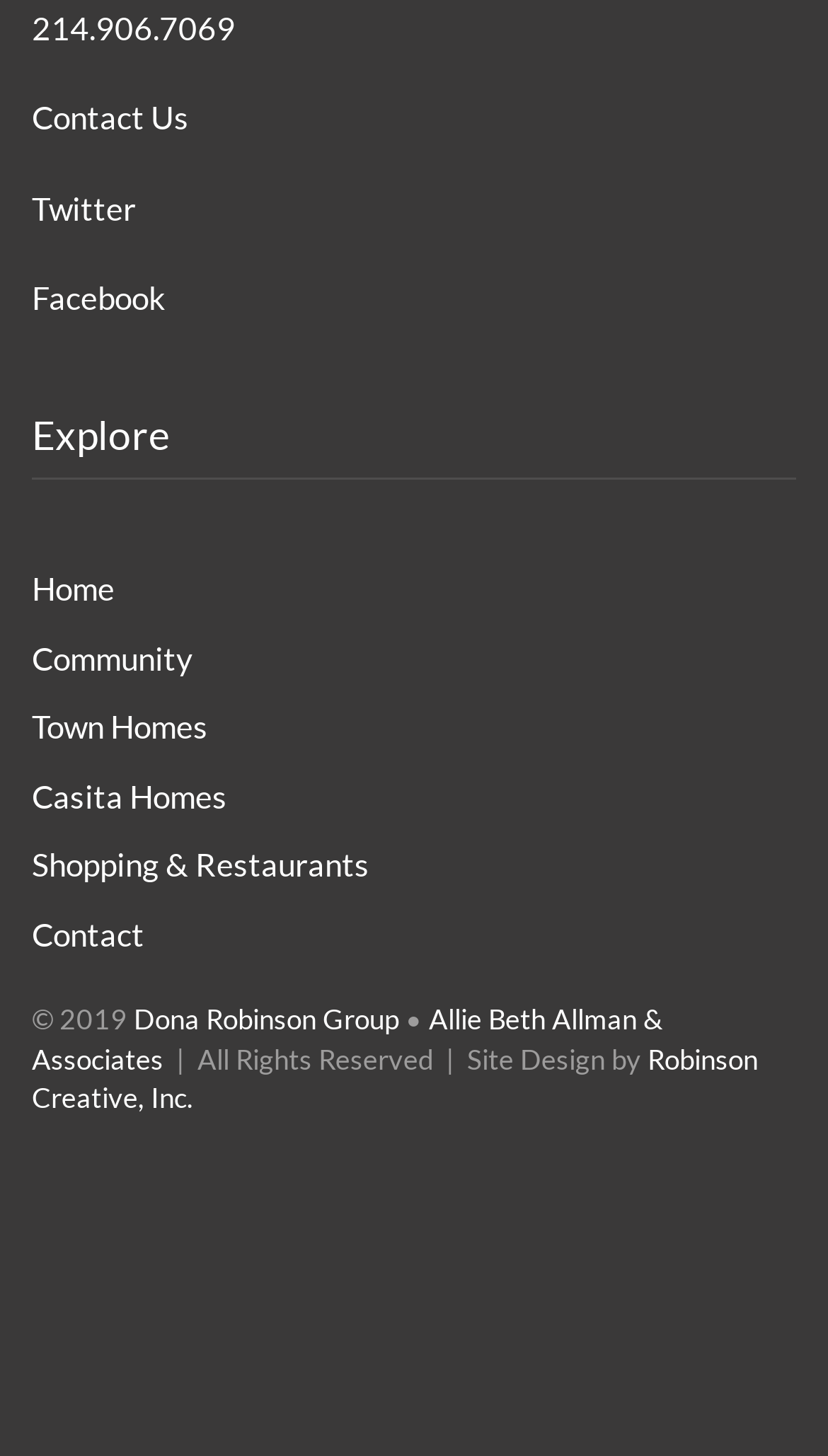Determine the bounding box coordinates of the element that should be clicked to execute the following command: "Learn about ac milan".

None